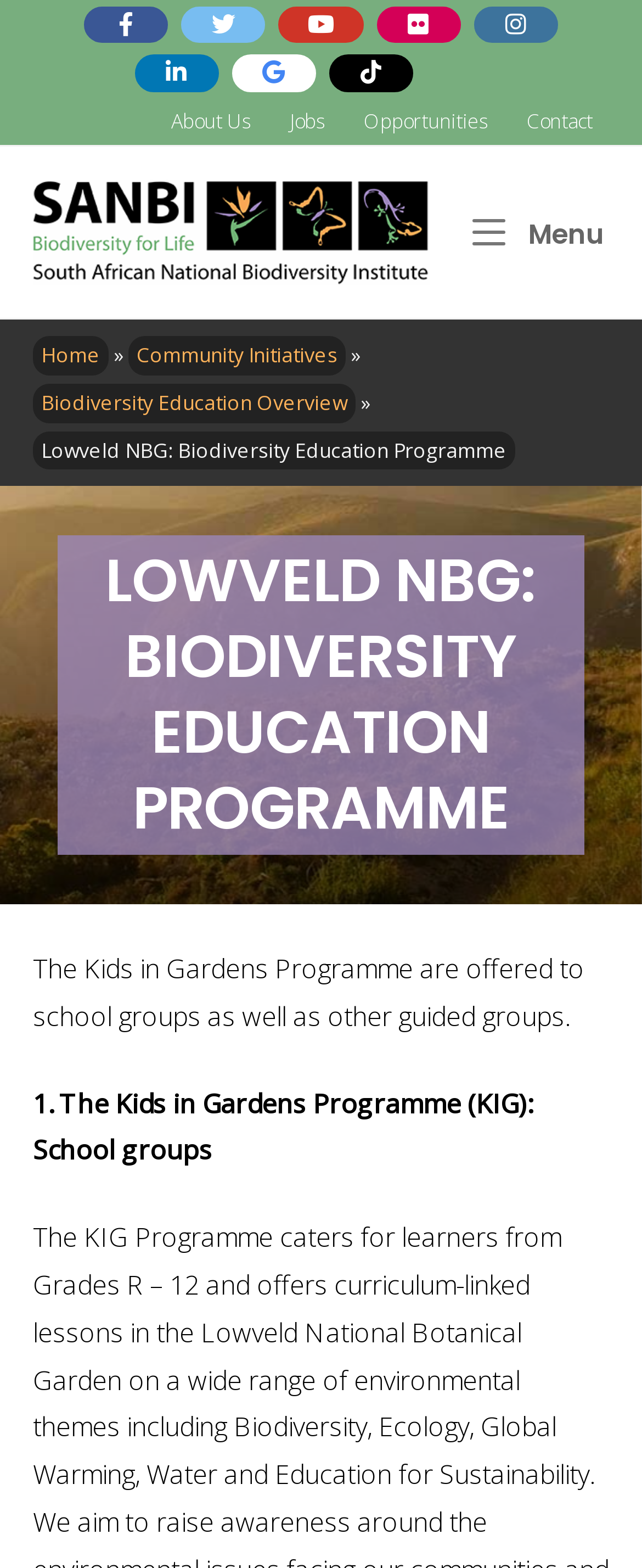What is the position of the 'About Us' link on the webpage?
Based on the image, provide a one-word or brief-phrase response.

Middle left